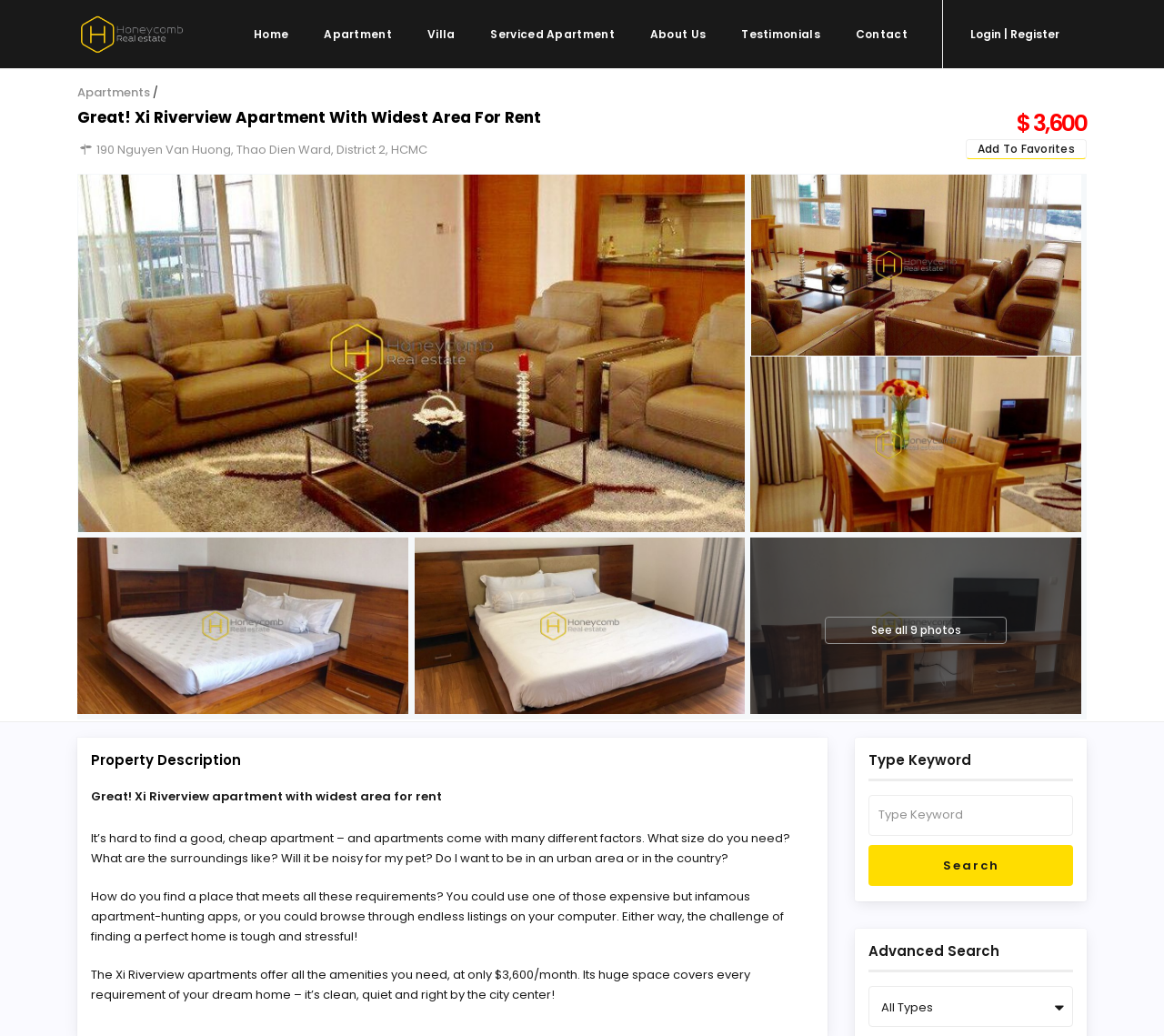Please answer the following question using a single word or phrase: 
What type of property is the Xi Riverview apartment?

Apartment